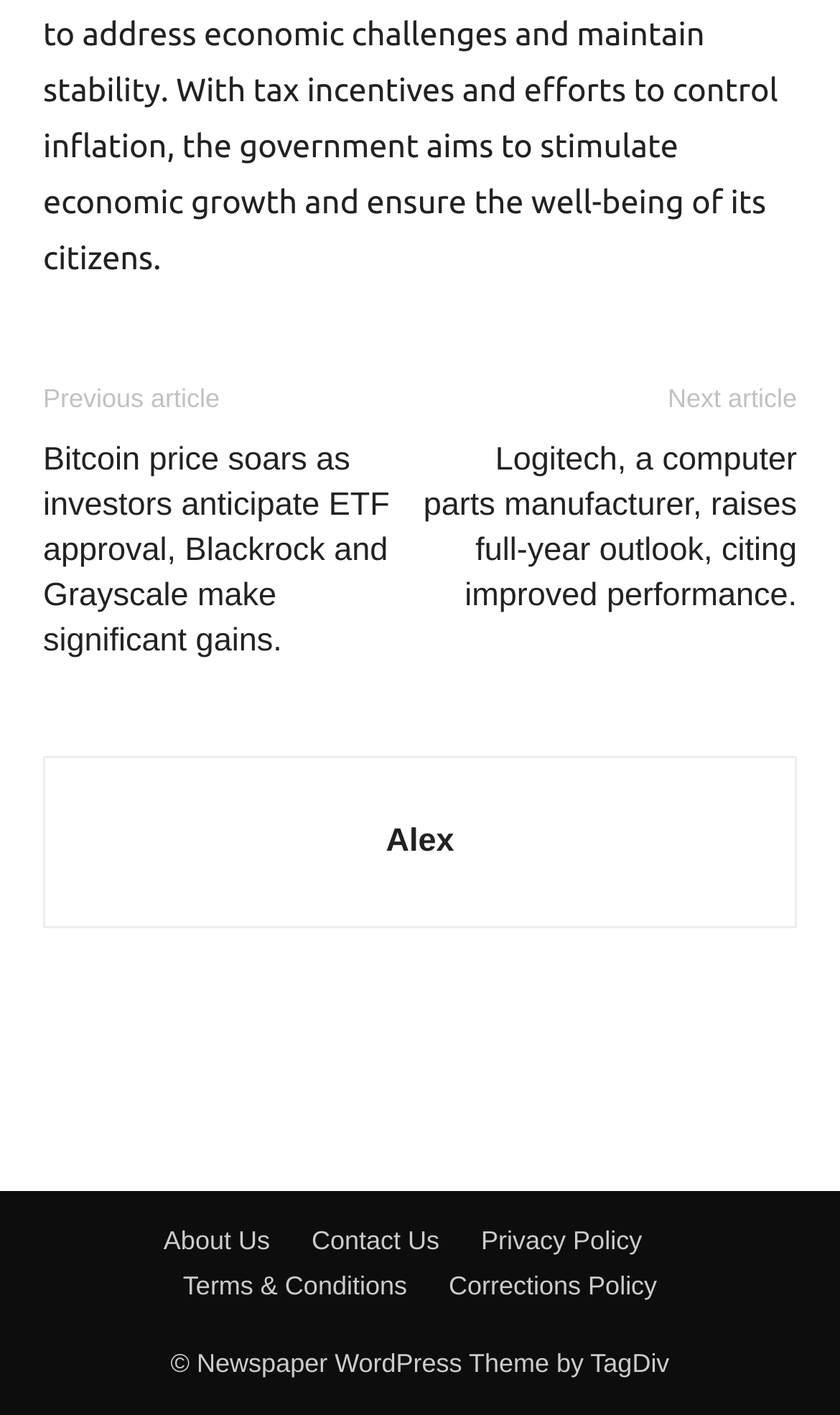Please identify the bounding box coordinates of where to click in order to follow the instruction: "Contact the website administrator".

[0.371, 0.863, 0.523, 0.891]